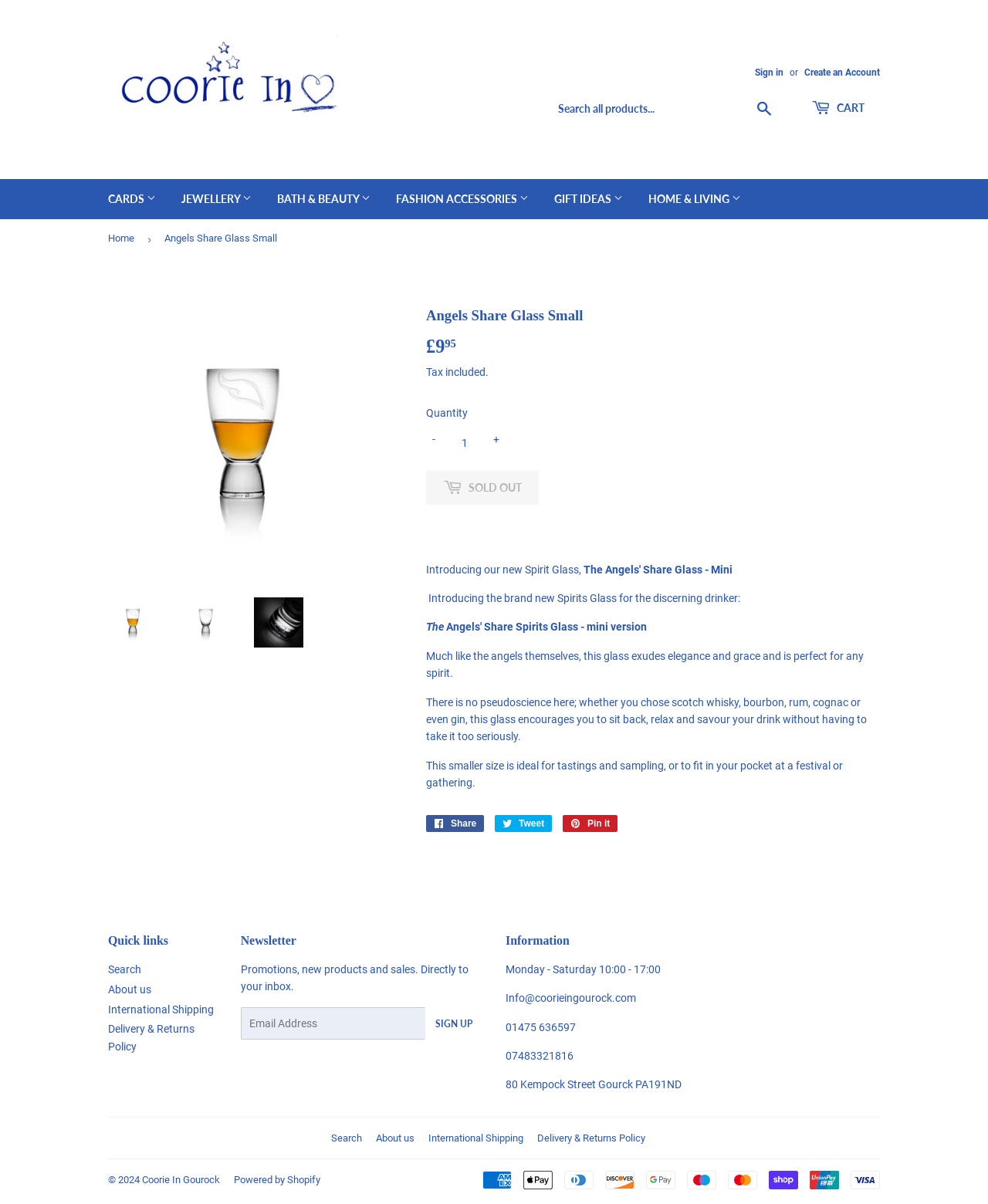What is the name of the website?
Please give a detailed and elaborate answer to the question.

The name of the website can be found in the top-left corner of the webpage, where it says 'Coorie In Gourock' with an image of a logo next to it.